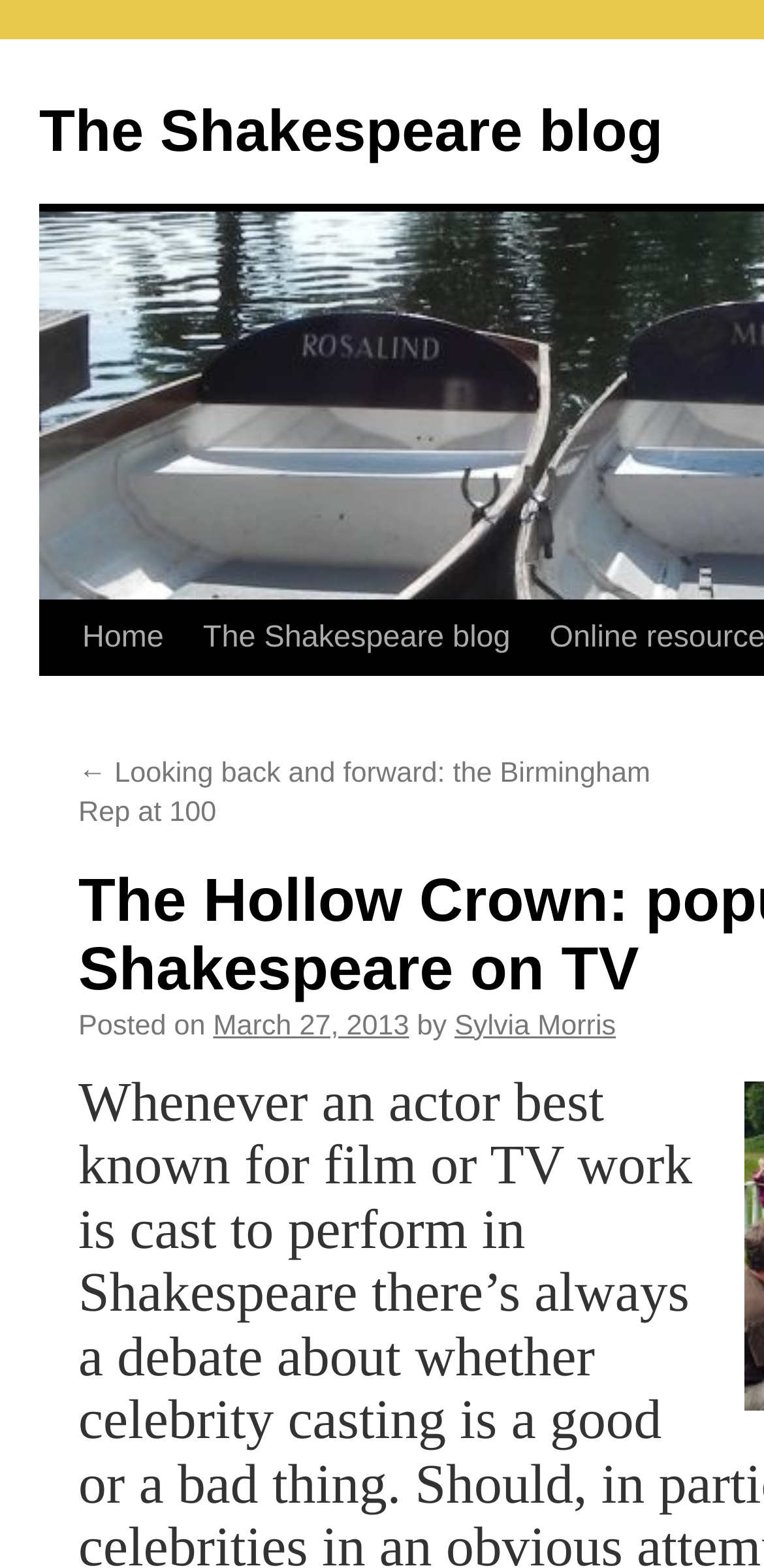Could you please study the image and provide a detailed answer to the question:
What is the purpose of the 'Skip to content' link?

I inferred the answer by understanding the common purpose of 'Skip to content' links on webpages, which is to allow users to bypass navigation and go directly to the main content of the page.